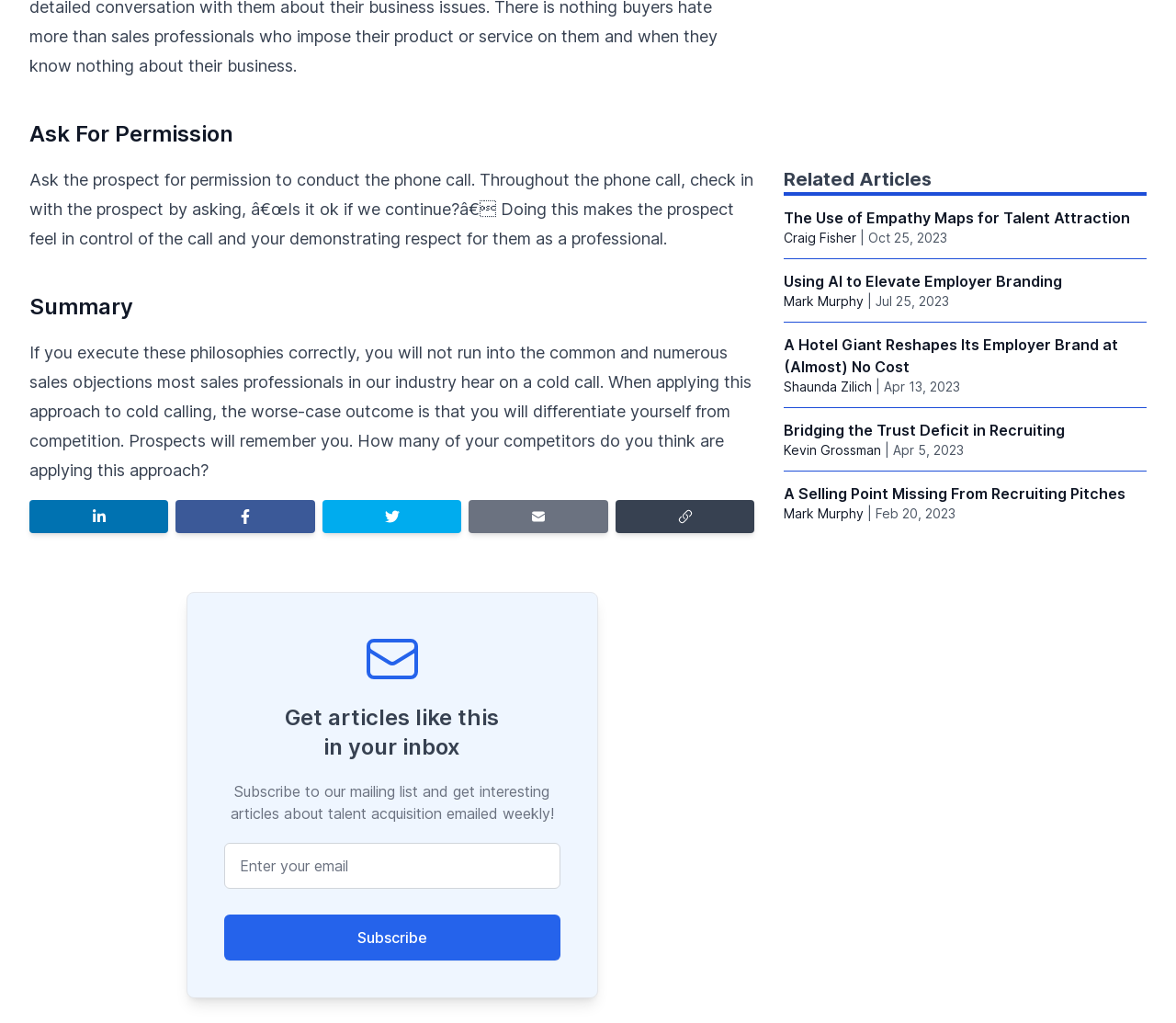How many social media platforms can be used to share the article?
Please describe in detail the information shown in the image to answer the question.

The article provides links to share on four social media platforms: LinkedIn, Facebook, Twitter, and email.